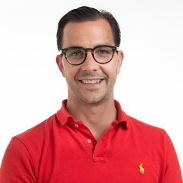Break down the image and provide a full description, noting any significant aspects.

This image features Per Andersson, a faculty member at Linköping University, smiling warmly at the camera. He wears a bright red polo shirt and black framed glasses, exuding a friendly and approachable demeanor. The background is a simple, light color, emphasizing his professional appearance. Per's research focuses on chest pain in primary care settings, aiming to improve the assessment and treatment of patients experiencing chest discomfort. This context highlights his commitment to advancing medical practices in this critical area of healthcare.